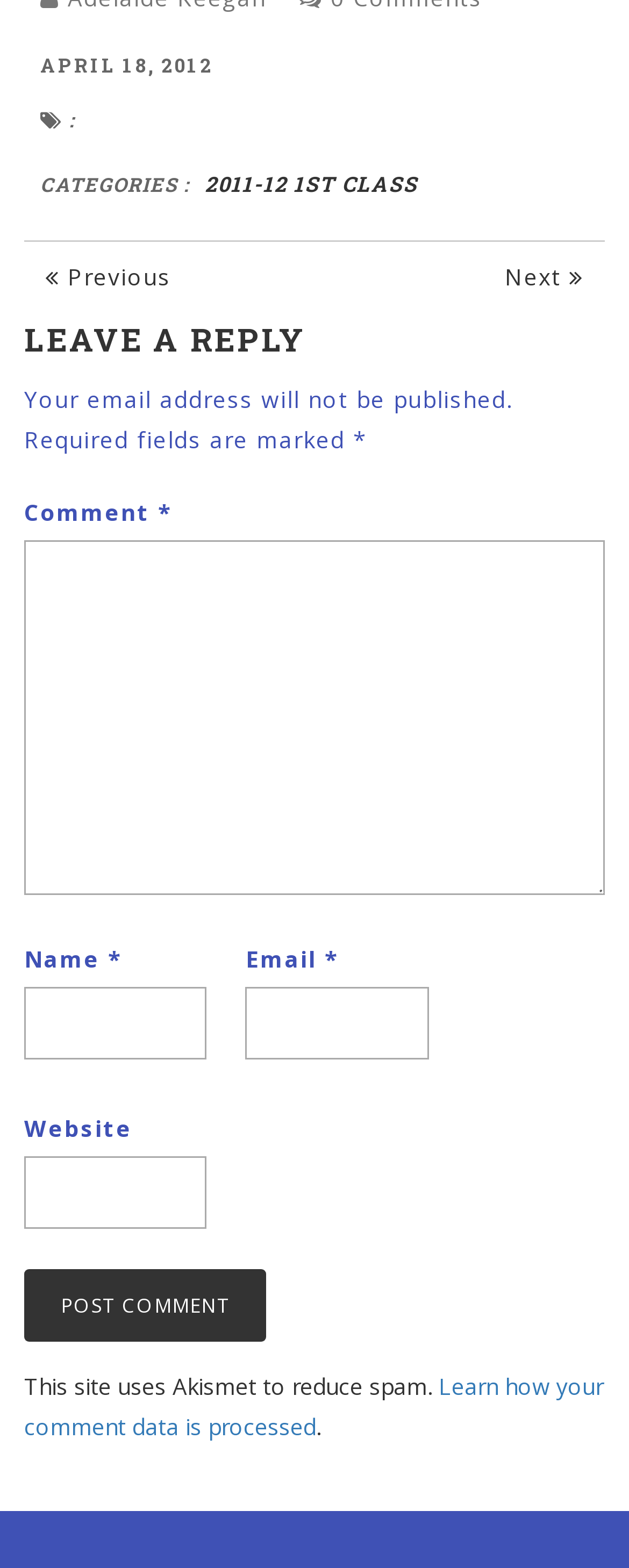Using the format (top-left x, top-left y, bottom-right x, bottom-right y), and given the element description, identify the bounding box coordinates within the screenshot: Previous

[0.038, 0.154, 0.305, 0.189]